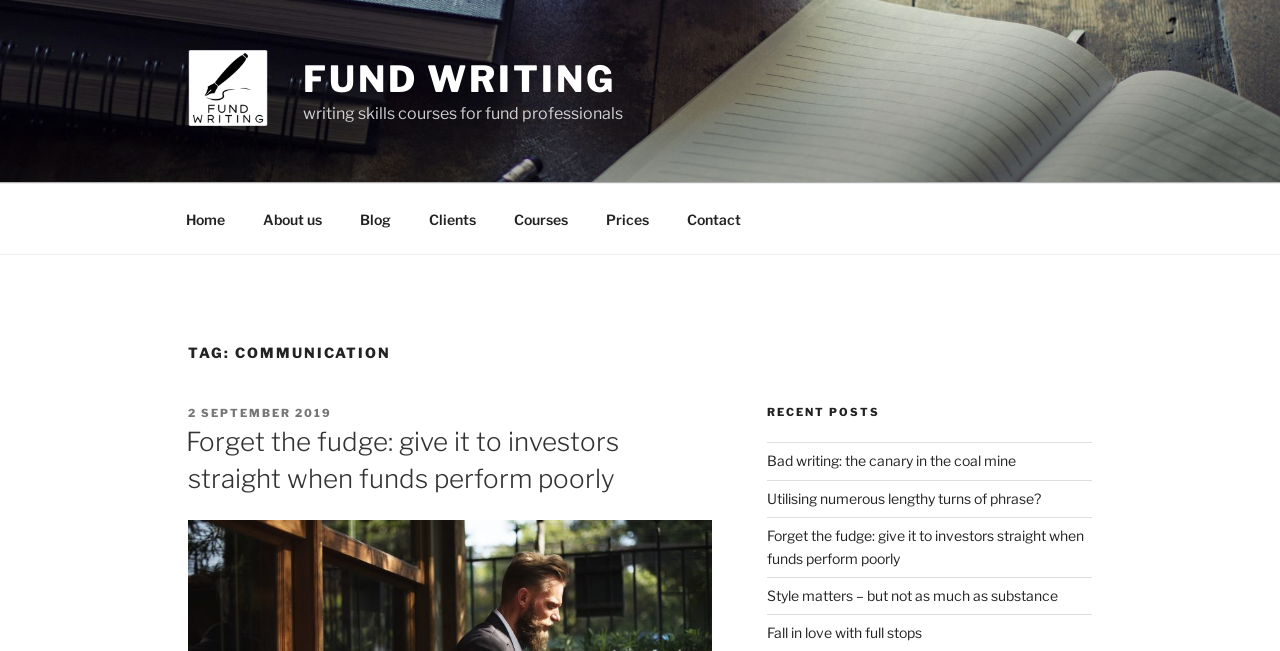Describe all the visual and textual components of the webpage comprehensively.

This webpage is about communication and fund writing. At the top, there is a prominent link and image with the text "Fund Writing". Below this, there is a brief description stating "writing skills courses for fund professionals". 

On the top menu, there are seven navigation links: "Home", "About us", "Blog", "Clients", "Courses", "Prices", and "Contact", arranged horizontally from left to right.

The main content of the webpage is divided into two sections. The first section has a heading "TAG: COMMUNICATION" and contains a subheading "POSTED ON" with a date "2 SEPTEMBER 2019". Below this, there is a heading "Forget the fudge: give it to investors straight when funds perform poorly" which is also a link.

The second section has a heading "RECENT POSTS" and lists four links to recent articles, including "Bad writing: the canary in the coal mine", "Utilising numerous lengthy turns of phrase?", "Forget the fudge: give it to investors straight when funds perform poorly", and "Style matters – but not as much as substance", arranged vertically from top to bottom.